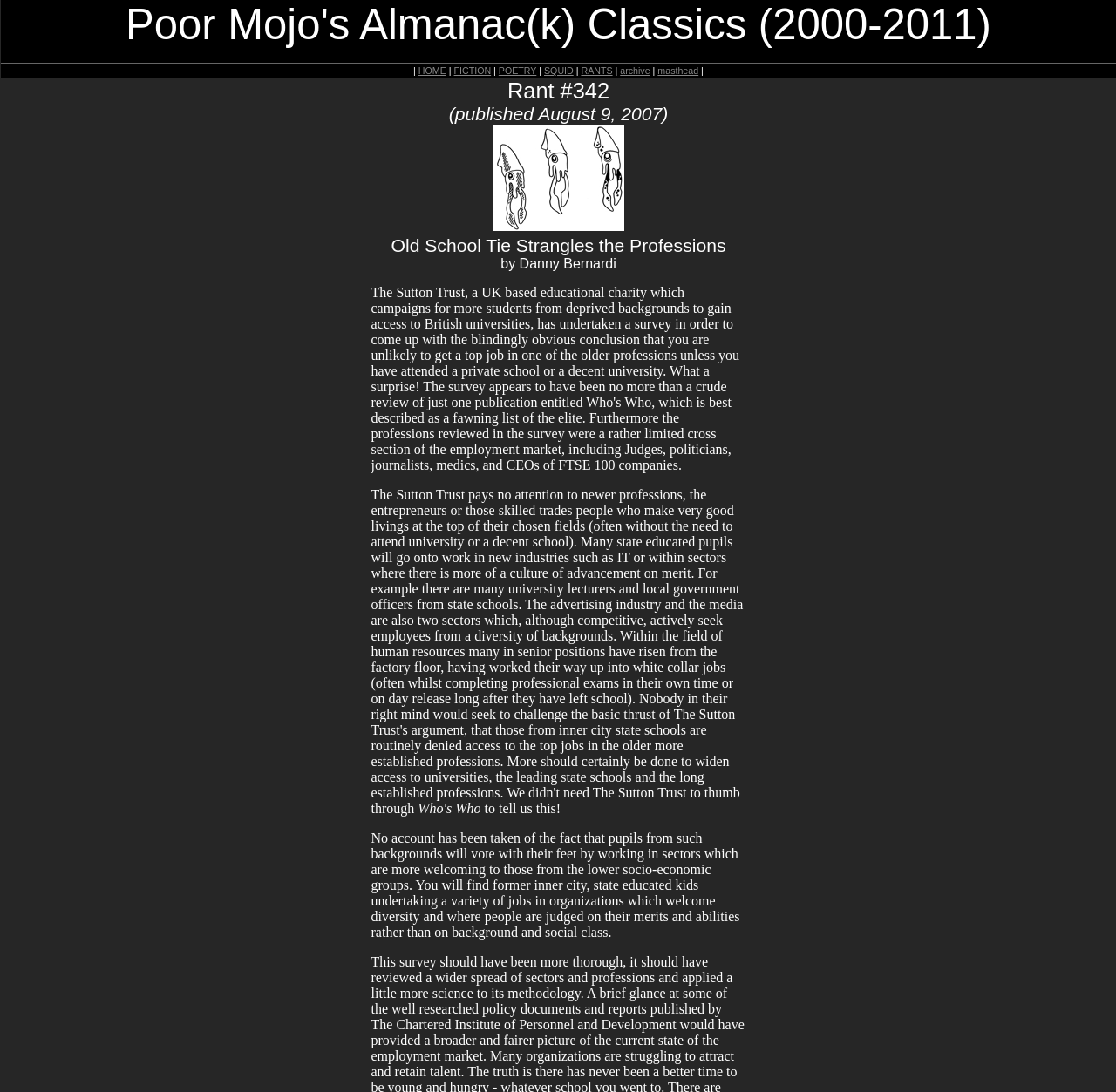Refer to the image and provide a thorough answer to this question:
What is the main idea of the rant?

The main idea of the rant is inferred from the static text element 'No account has been taken of the fact that pupils from such backgrounds will vote with their feet by working in sectors which are more welcoming to those from the lower socio-economic groups...' located at coordinates [0.332, 0.761, 0.663, 0.86]. The rant argues that social class affects job opportunities, and people from lower socio-economic backgrounds may choose to work in sectors that are more welcoming to them.